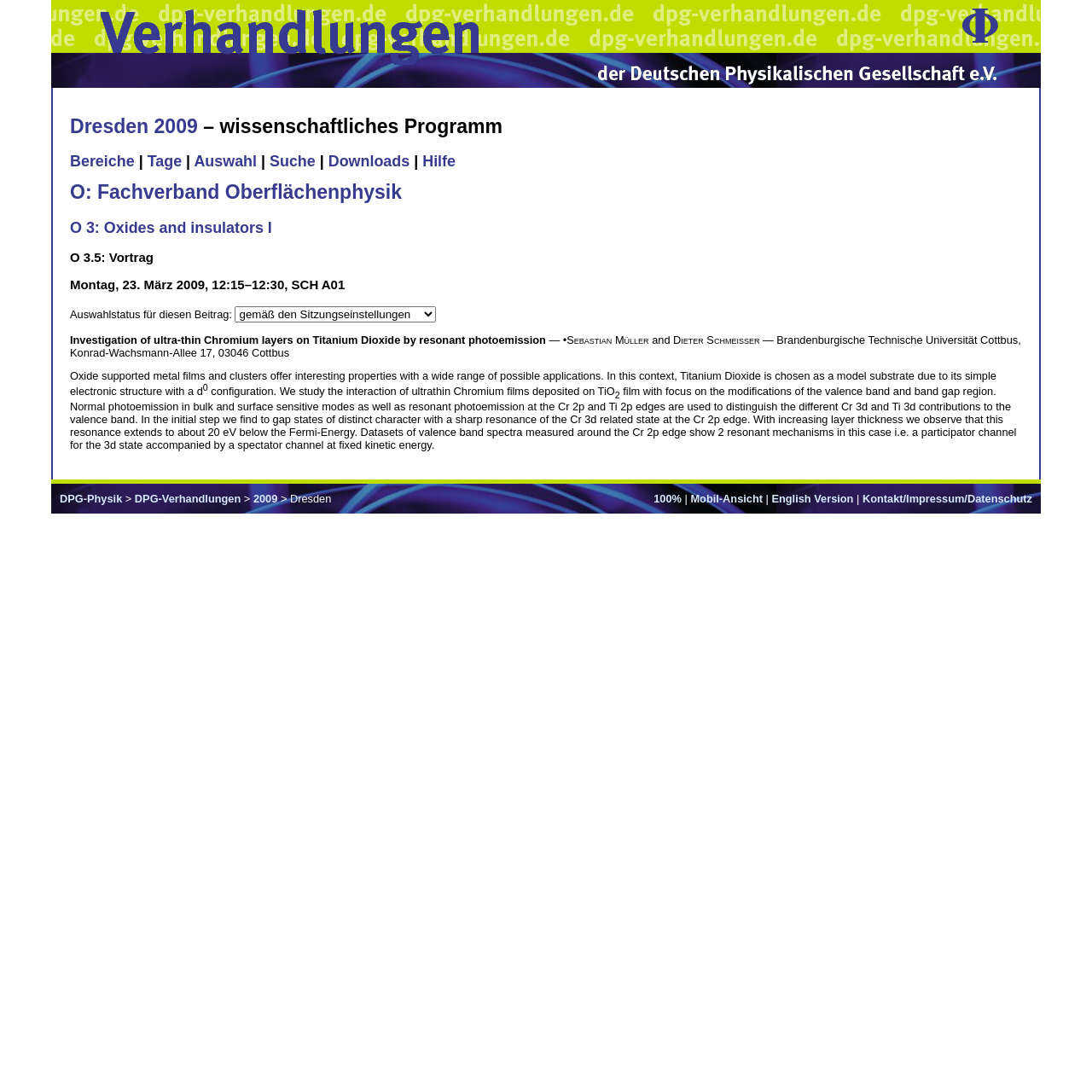Find the bounding box coordinates for the area that should be clicked to accomplish the instruction: "Select an option from the dropdown menu for Auswahlstatus".

[0.215, 0.28, 0.4, 0.295]